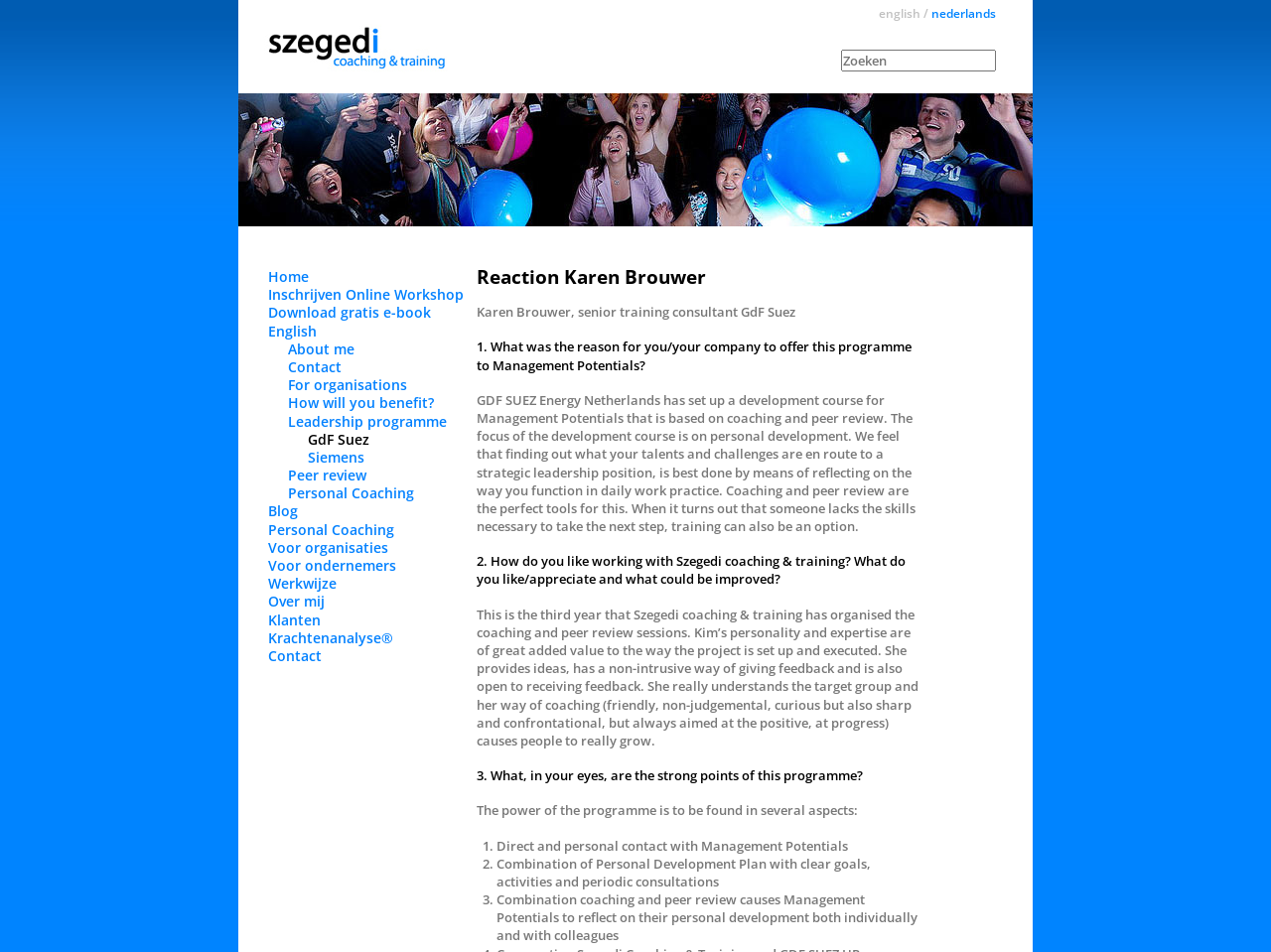Identify the bounding box of the HTML element described here: "Inschrijven Online Workshop". Provide the coordinates as four float numbers between 0 and 1: [left, top, right, bottom].

[0.211, 0.299, 0.365, 0.319]